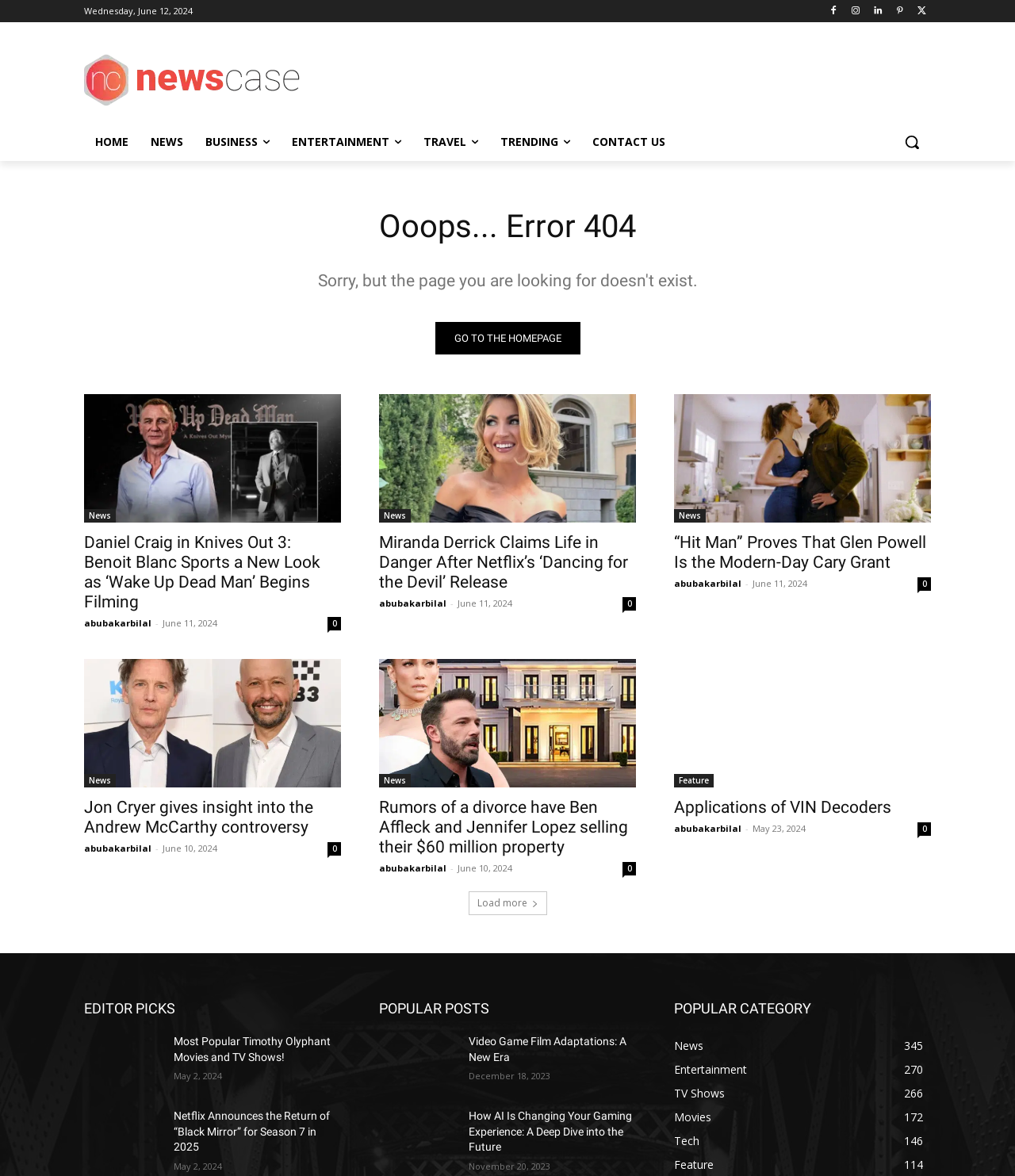Bounding box coordinates should be in the format (top-left x, top-left y, bottom-right x, bottom-right y) and all values should be floating point numbers between 0 and 1. Determine the bounding box coordinate for the UI element described as: Load more

[0.461, 0.758, 0.539, 0.778]